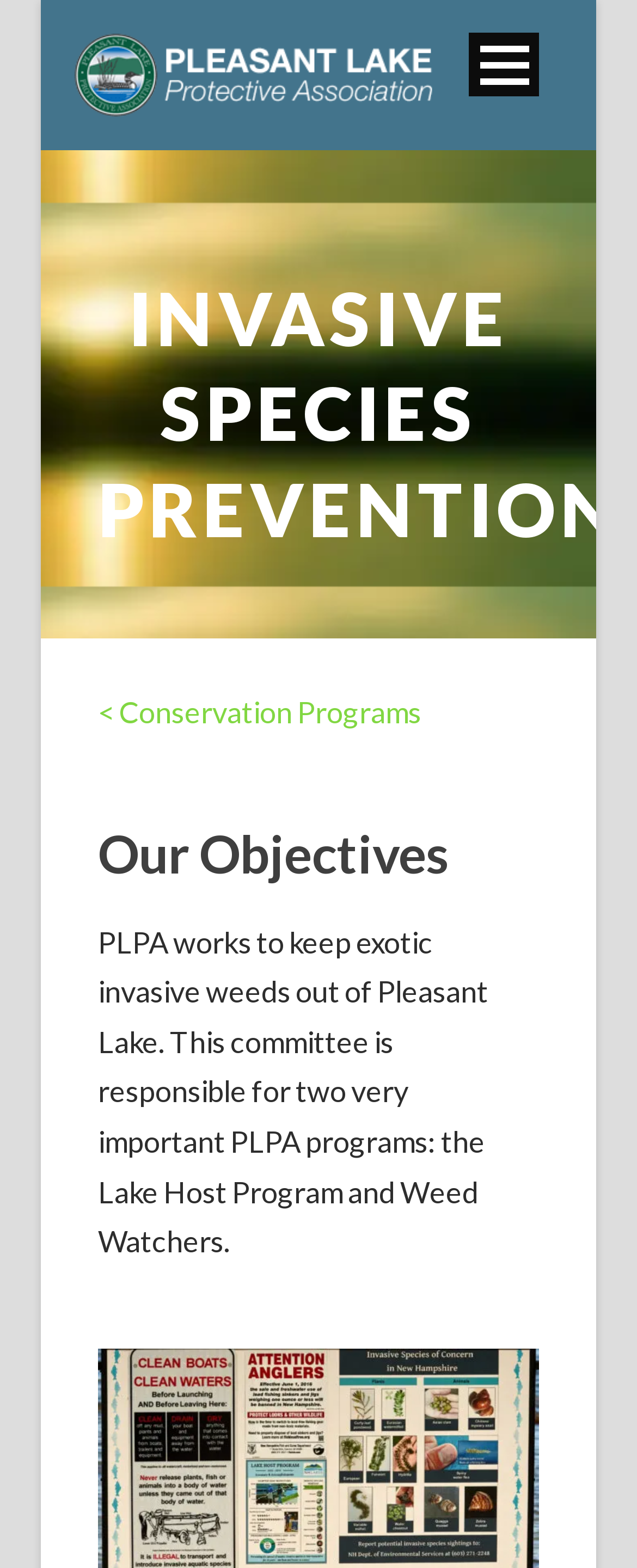Create a detailed narrative describing the layout and content of the webpage.

The webpage is about Invasive Species Prevention, specifically focused on the efforts of the Pleasant Lake Protective Association. At the top left of the page, there is a link with no text, followed by a button labeled "Open Menu" to the right. Below these elements, there is a navigation menu with seven links: "About", "Programs", "Events", "Newsletters", "Contact", "Membership", and "Conservation Programs", arranged vertically from top to bottom.

The main content of the page is divided into two sections. The first section has a large heading "INVASIVE SPECIES PREVENTION" at the top, followed by a link to "Conservation Programs" below it. The second section has a heading "Our Objectives" at the top, followed by a paragraph of text that describes the objectives of the PLPA, specifically its efforts to prevent exotic invasive weeds in Pleasant Lake through the Lake Host Program and Weed Watchers. This text is positioned below the "Our Objectives" heading and takes up a significant portion of the page.